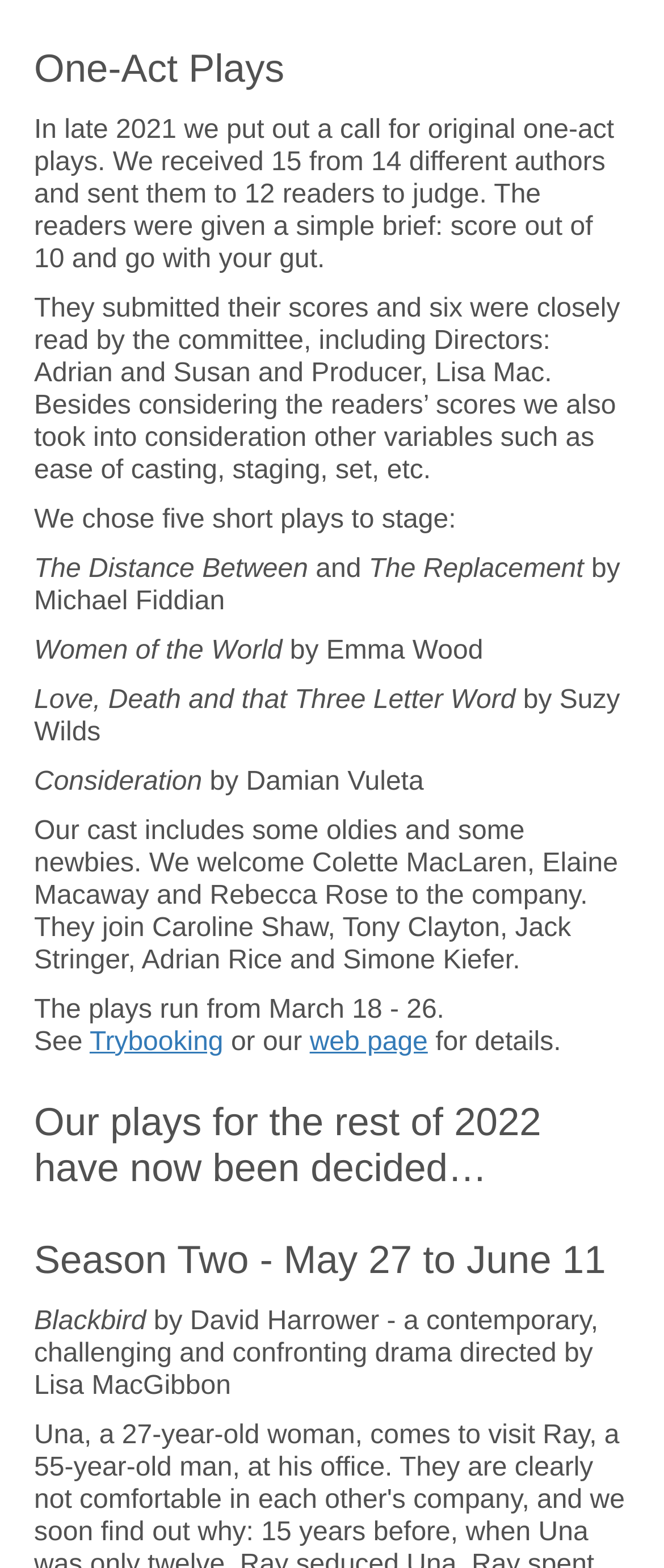How many authors submitted one-act plays?
Look at the image and respond with a single word or a short phrase.

14